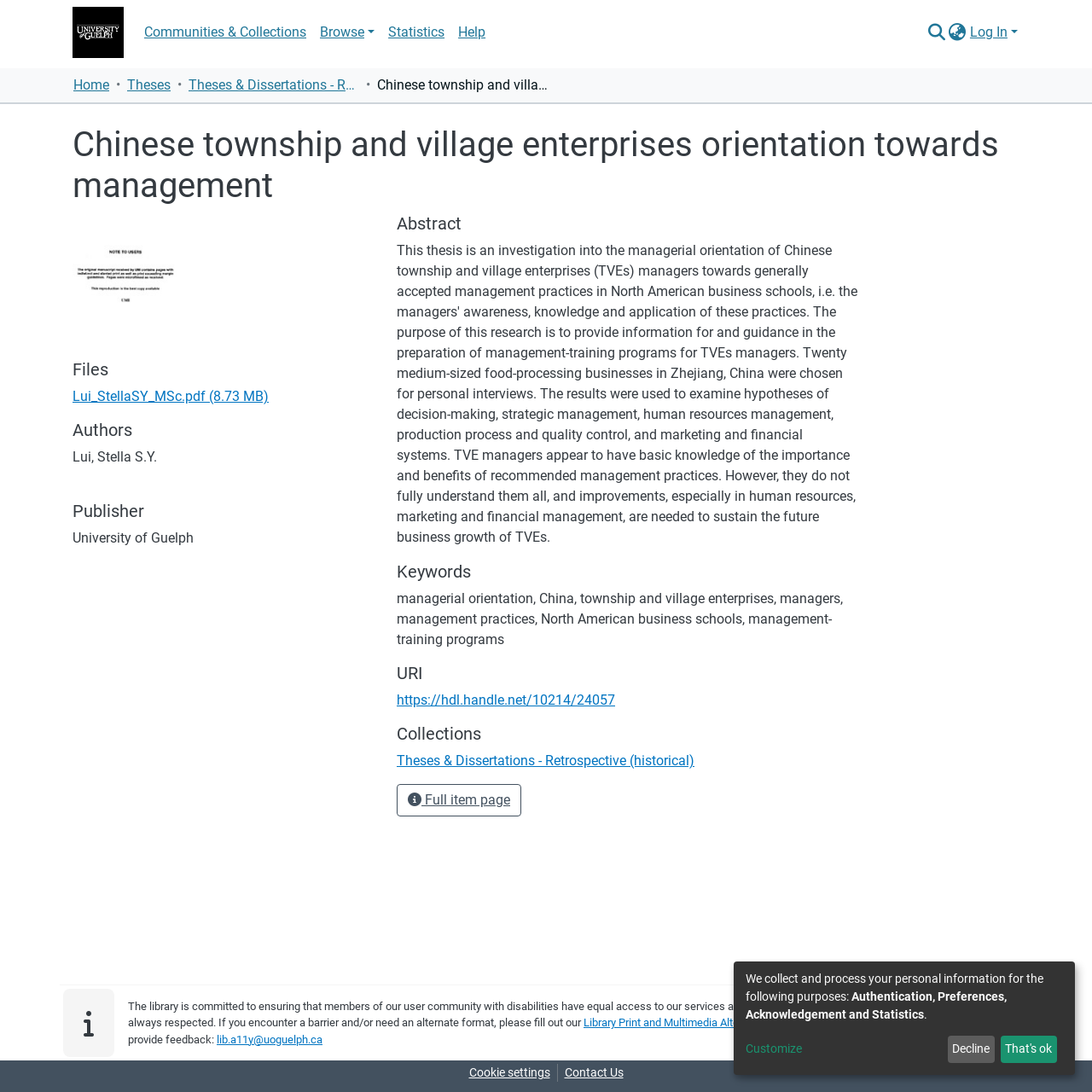Given the element description: "Home", predict the bounding box coordinates of the UI element it refers to, using four float numbers between 0 and 1, i.e., [left, top, right, bottom].

[0.067, 0.069, 0.1, 0.088]